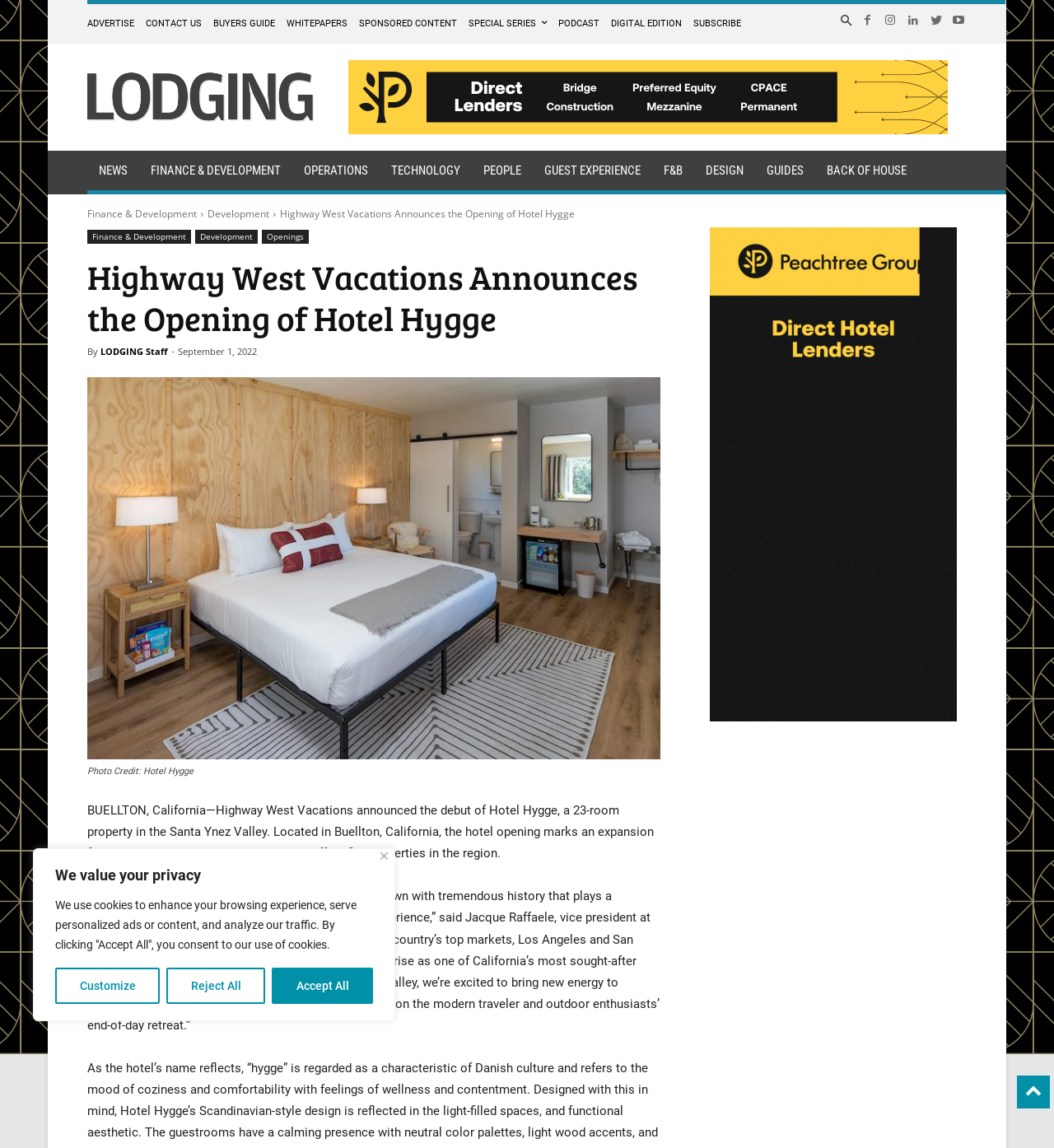Determine the bounding box for the HTML element described here: "Whitepapers". The coordinates should be given as [left, top, right, bottom] with each number being a float between 0 and 1.

[0.272, 0.004, 0.33, 0.038]